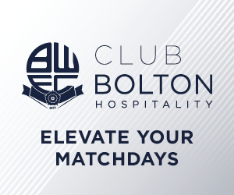Create a detailed narrative of what is happening in the image.

The image features a promotional graphic for "Club Bolton Hospitality," designed to enhance the matchday experience for attendees. The graphic prominently displays the logo of Club Bolton, featuring an elegant circular design with stylized text. Below the logo, the phrase "ELEVATE YOUR MATCHDAYS" is featured in bold lettering, inviting fans to explore the hospitality options available during games. The sleek, modern design, characterized by a clean layout and a gradient background, conveys an atmosphere of sophistication and premium service, making it appealing to football enthusiasts seeking a heightened experience at matches.